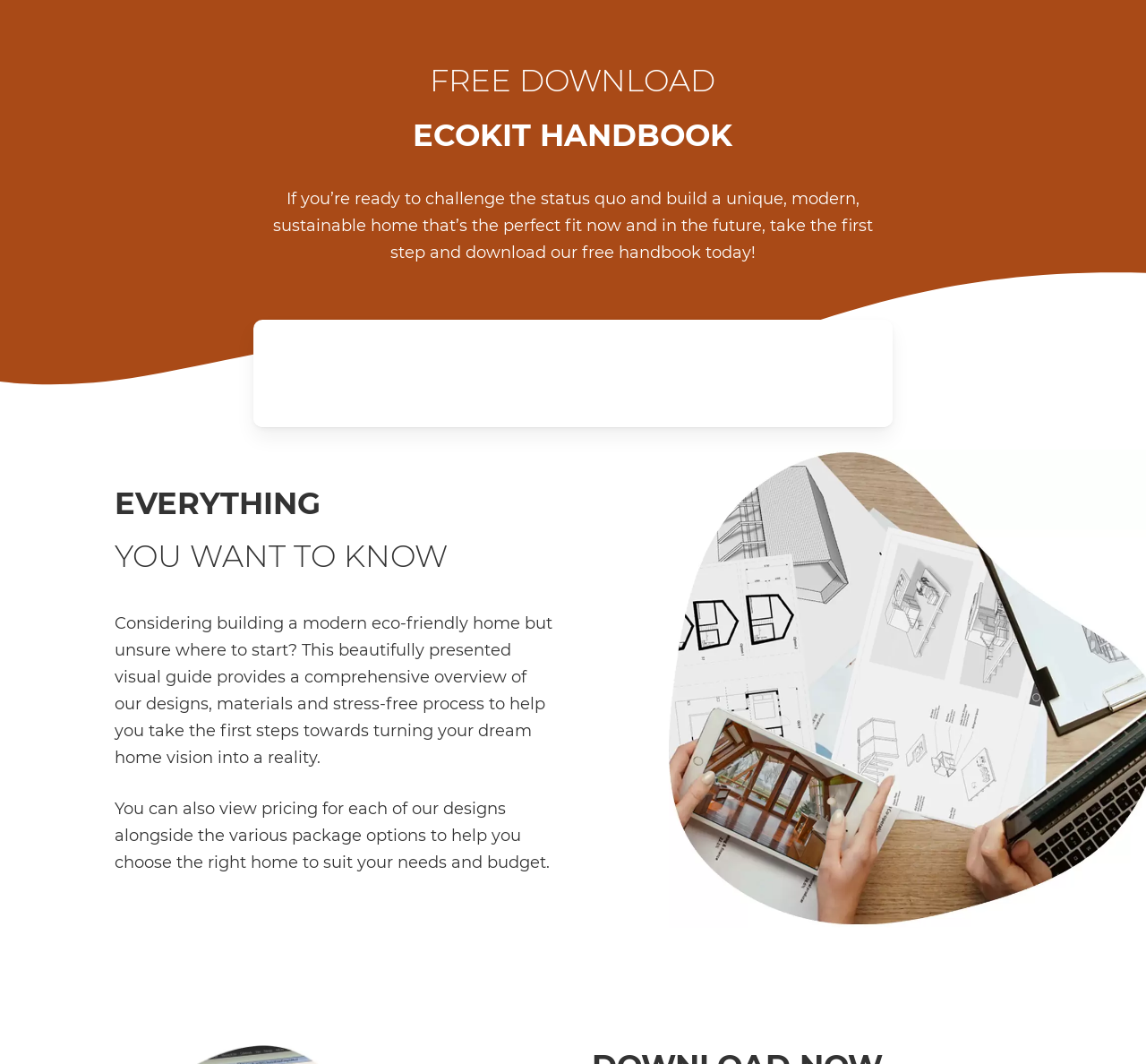Provide a thorough and detailed response to the question by examining the image: 
What is the main topic of the handbook?

Based on the heading 'ECOKIT HANDBOOK' and the static text 'Considering building a modern eco-friendly home but unsure where to start?', it can be inferred that the main topic of the handbook is about eco-friendly homes.